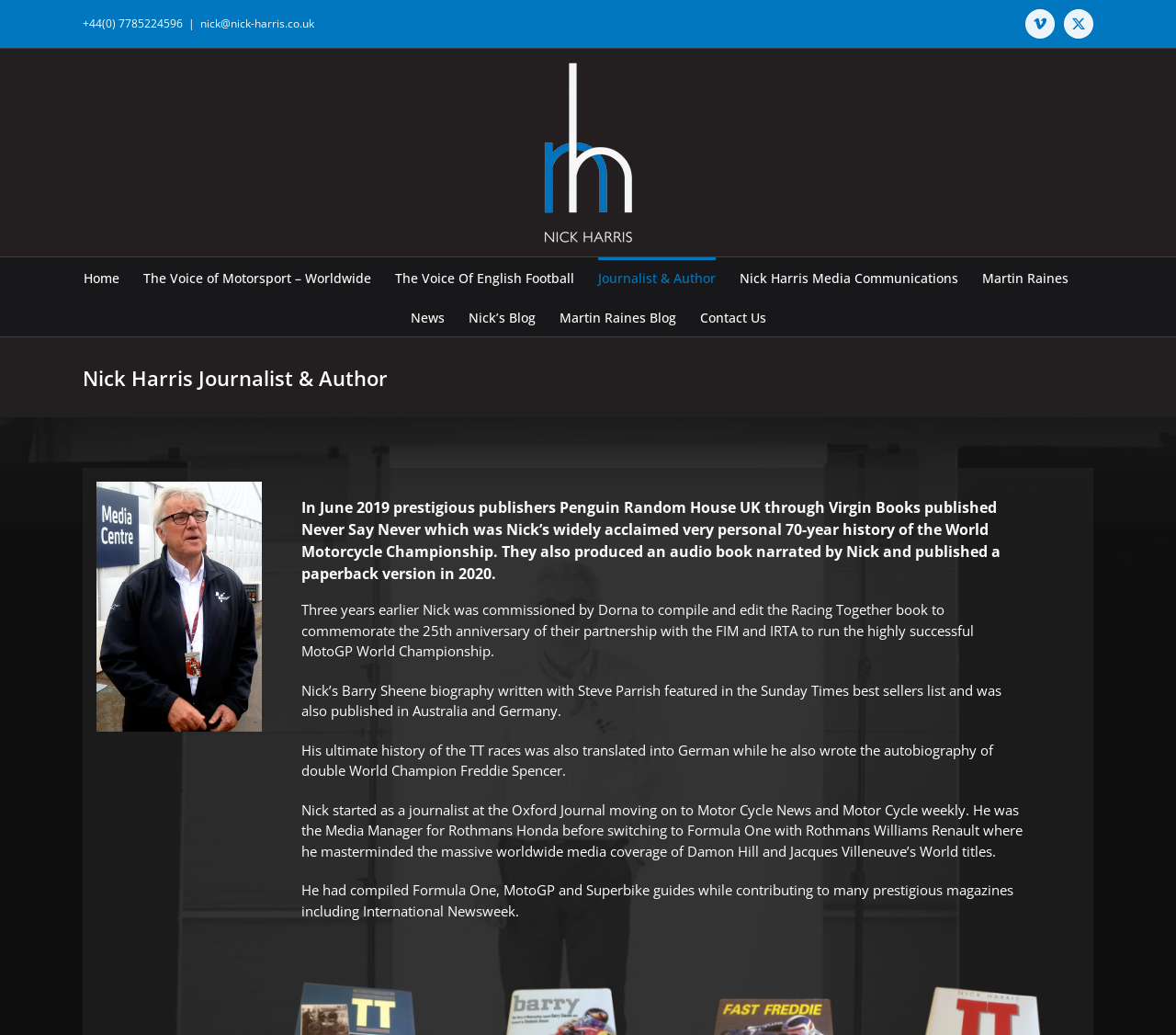Please specify the bounding box coordinates of the element that should be clicked to execute the given instruction: 'Go to the Home page'. Ensure the coordinates are four float numbers between 0 and 1, expressed as [left, top, right, bottom].

[0.071, 0.249, 0.102, 0.287]